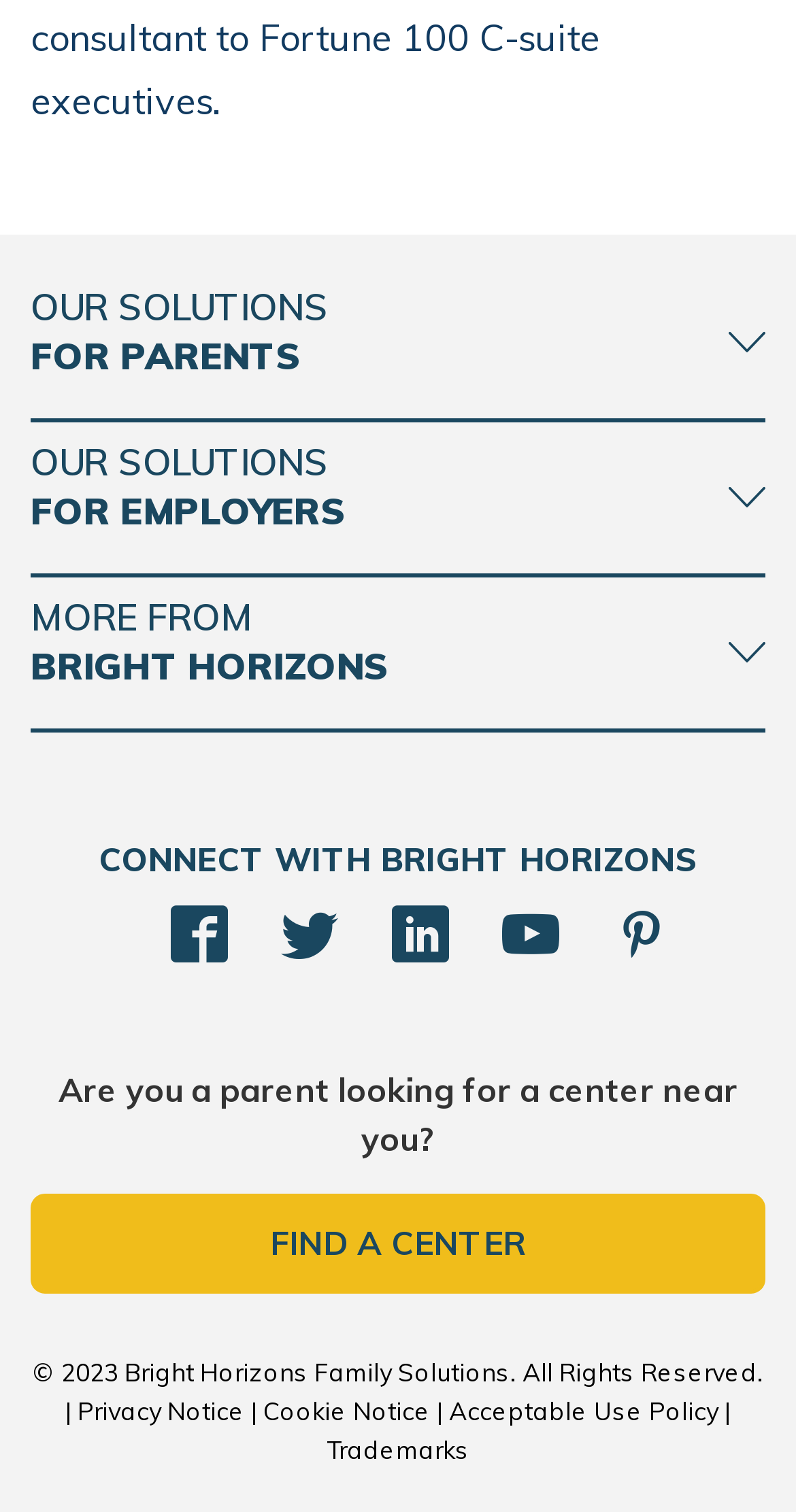For the element described, predict the bounding box coordinates as (top-left x, top-left y, bottom-right x, bottom-right y). All values should be between 0 and 1. Element description: Acceptable Use Policy

[0.564, 0.924, 0.903, 0.944]